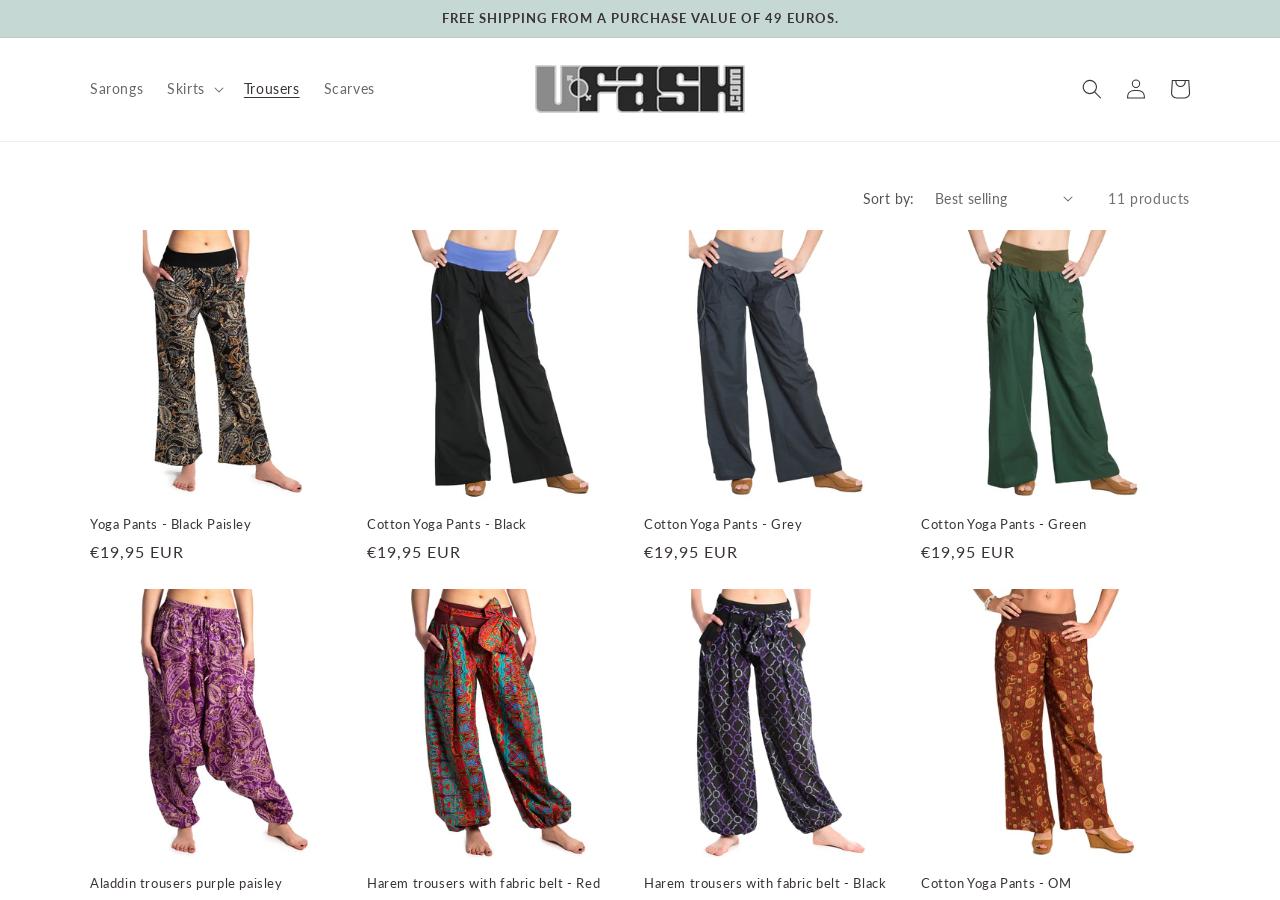Using the details in the image, give a detailed response to the question below:
What is the price of the Cotton Yoga Pants - Black?

The price of the Cotton Yoga Pants - Black is €19,95 EUR, which is mentioned below the product image and heading on the webpage.